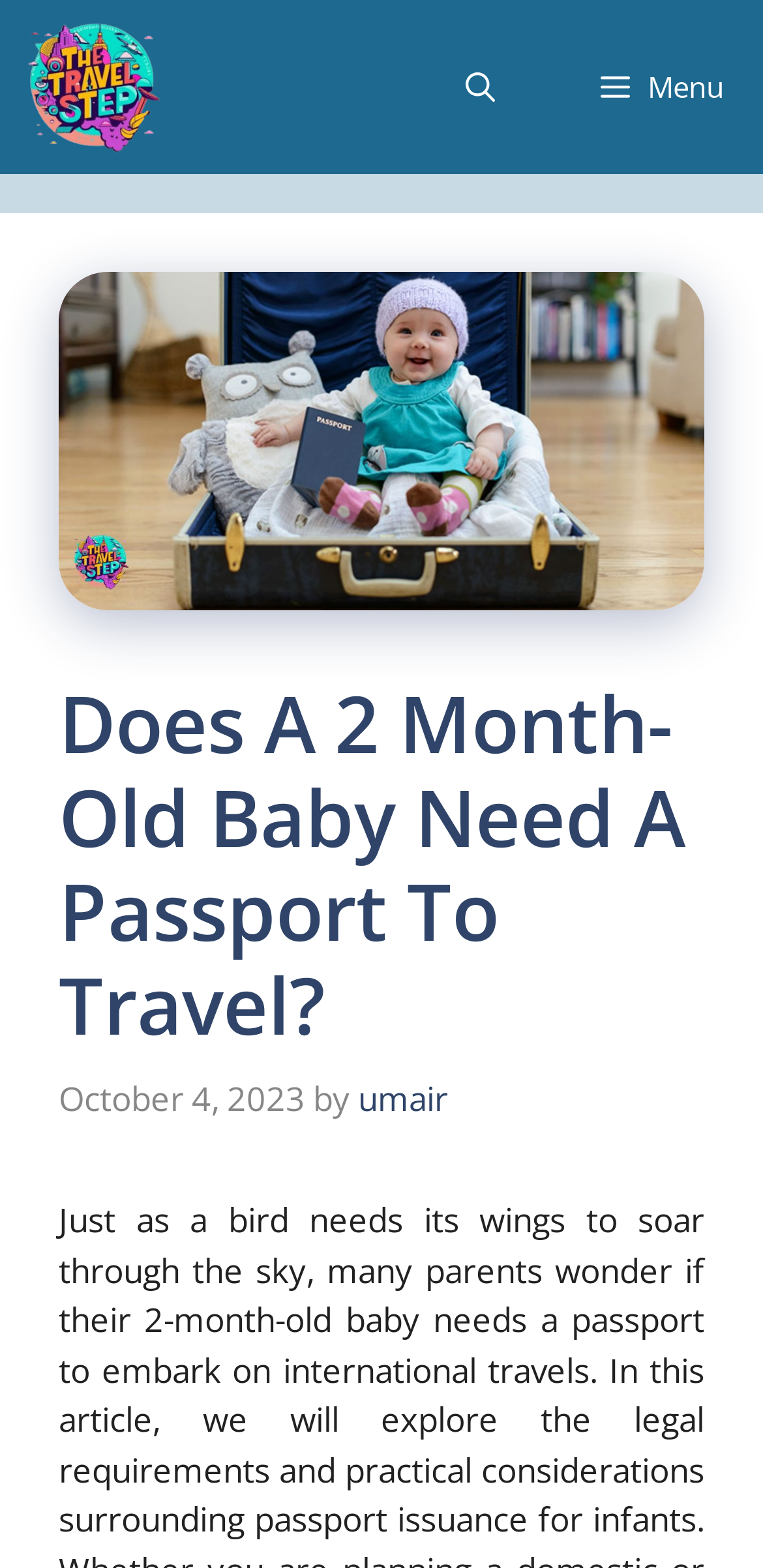Bounding box coordinates should be provided in the format (top-left x, top-left y, bottom-right x, bottom-right y) with all values between 0 and 1. Identify the bounding box for this UI element: umair

[0.469, 0.686, 0.587, 0.714]